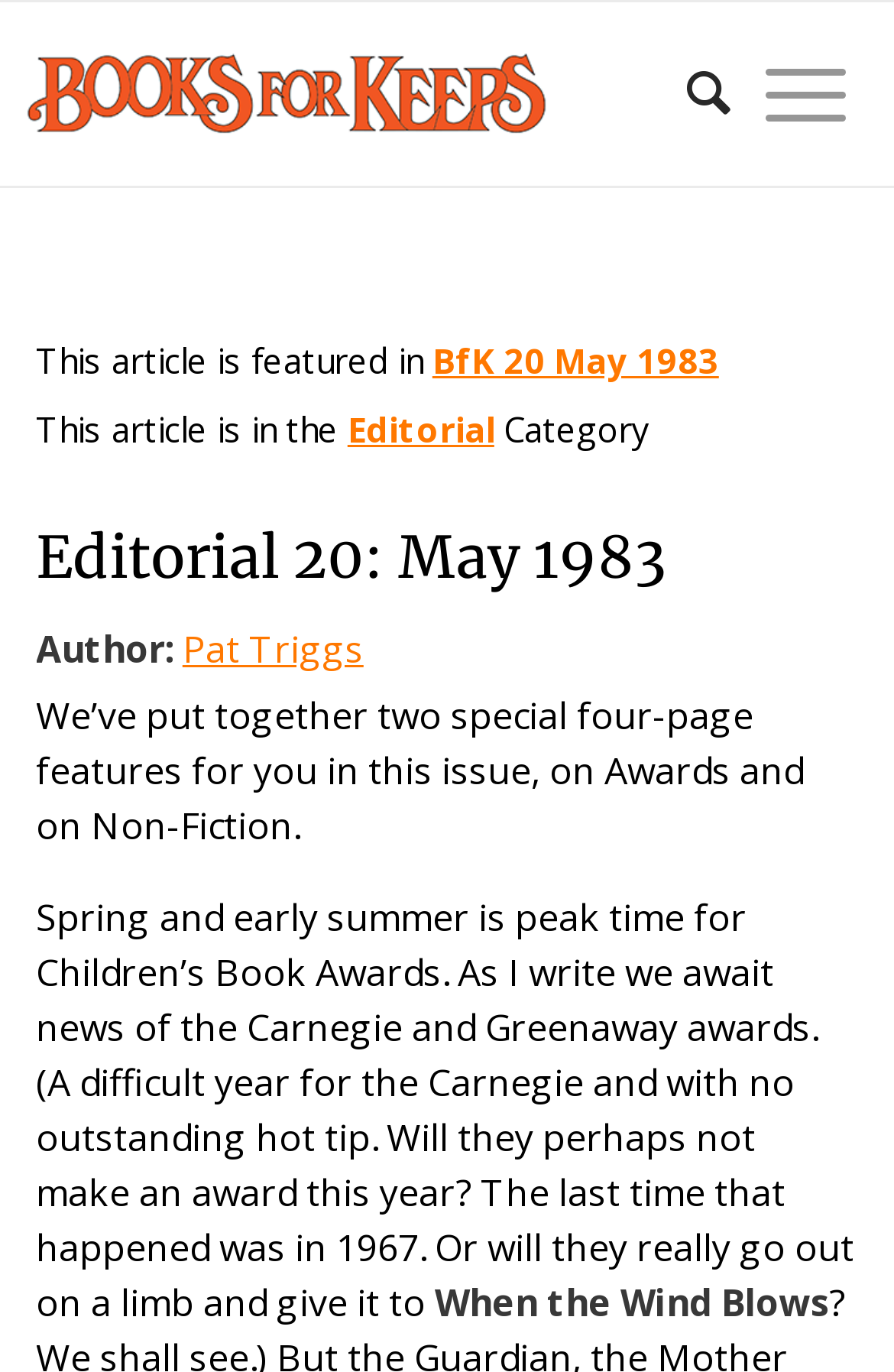What is the category of this article?
Based on the image, respond with a single word or phrase.

Editorial